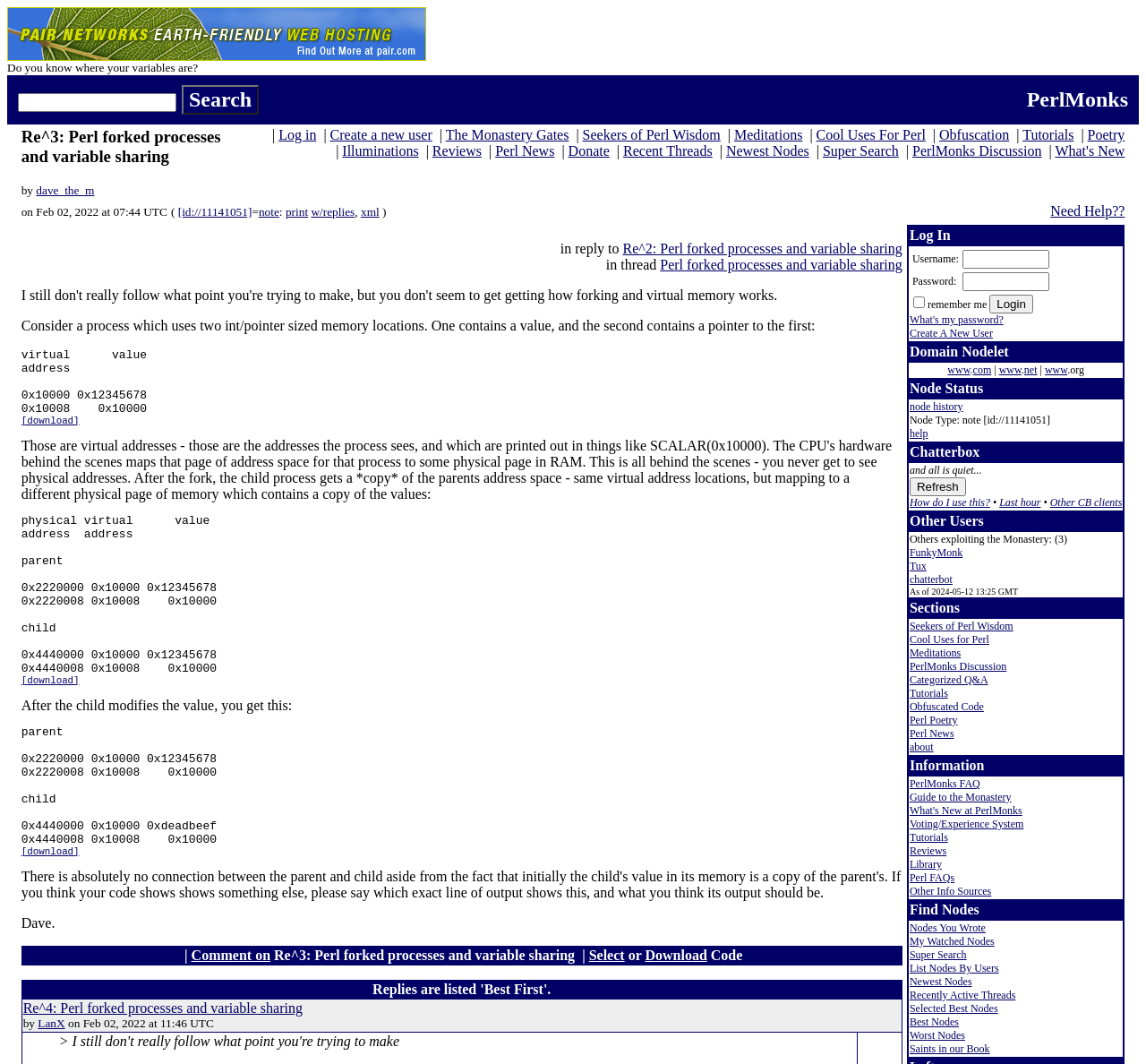What is the link to the PerlMonks discussion? Refer to the image and provide a one-word or short phrase answer.

PerlMonks